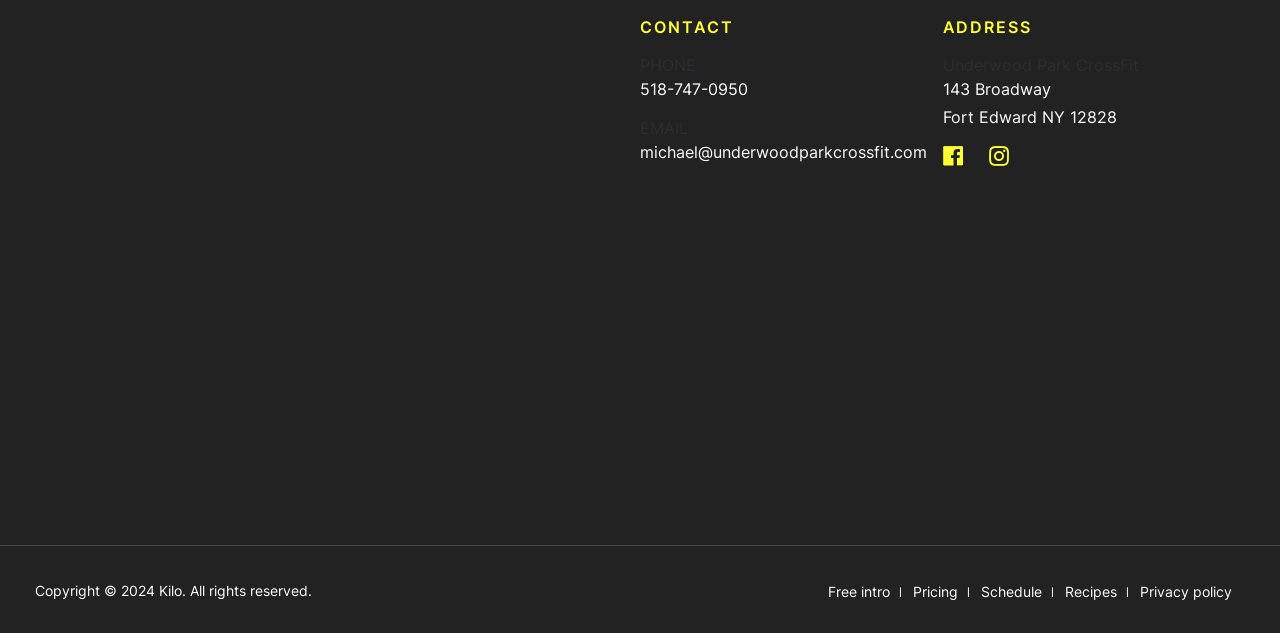Who owns the copyright of the website?
Using the visual information, respond with a single word or phrase.

Kilo